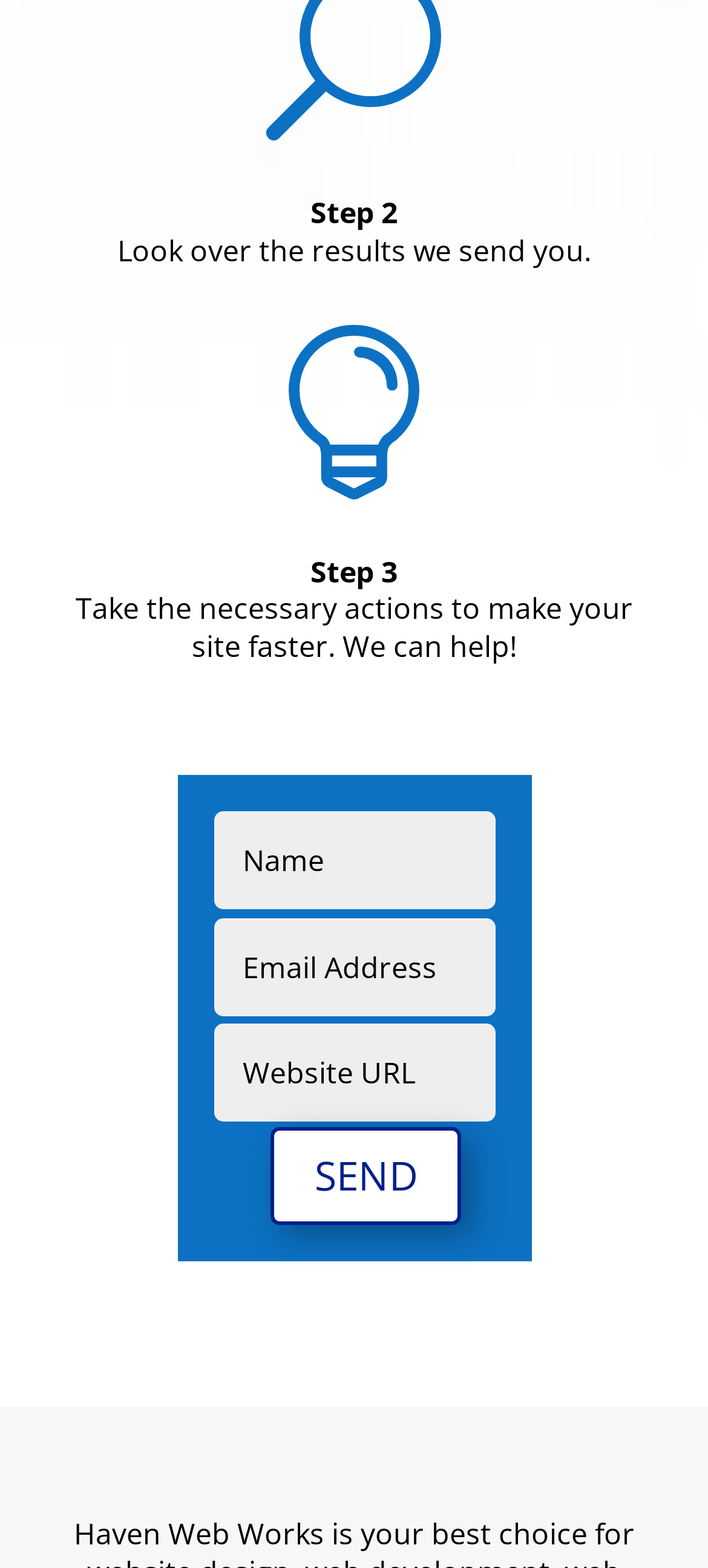Using the element description SEND, predict the bounding box coordinates for the UI element. Provide the coordinates in (top-left x, top-left y, bottom-right x, bottom-right y) format with values ranging from 0 to 1.

[0.382, 0.719, 0.652, 0.782]